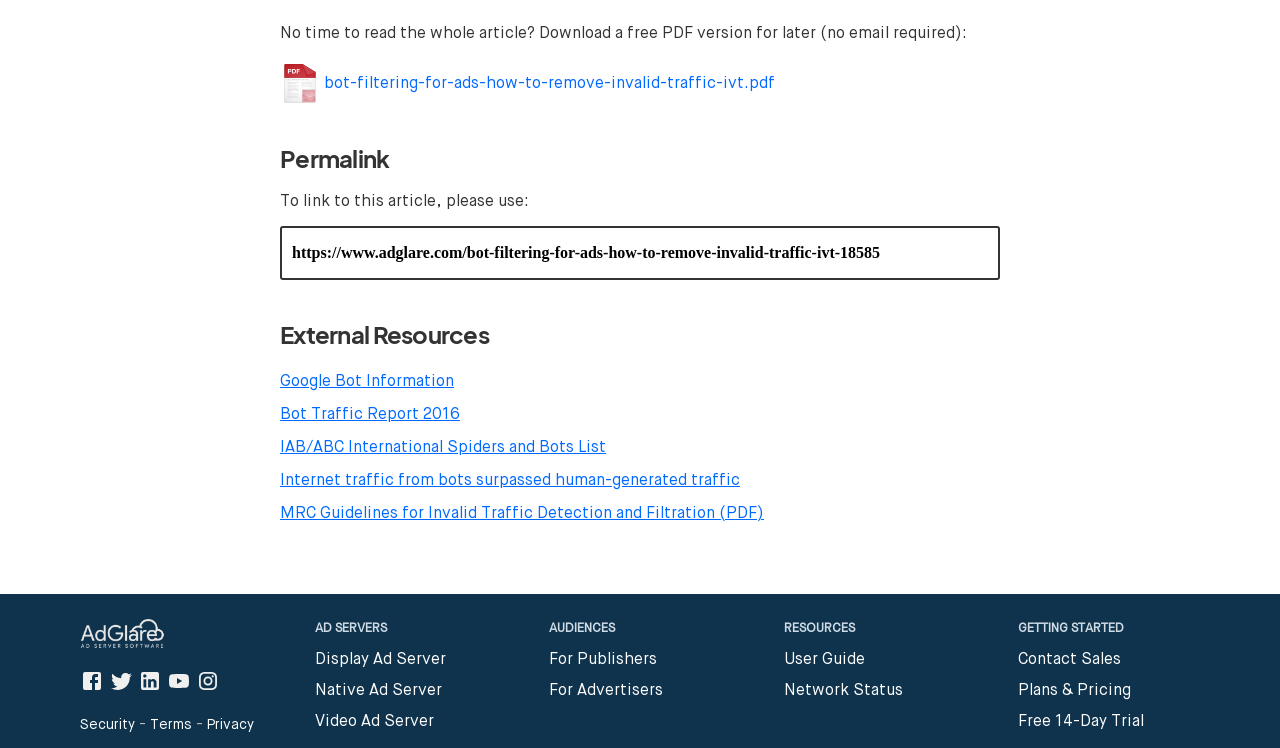Please specify the bounding box coordinates of the region to click in order to perform the following instruction: "start a free 14-Day Trial".

[0.795, 0.954, 0.894, 0.976]